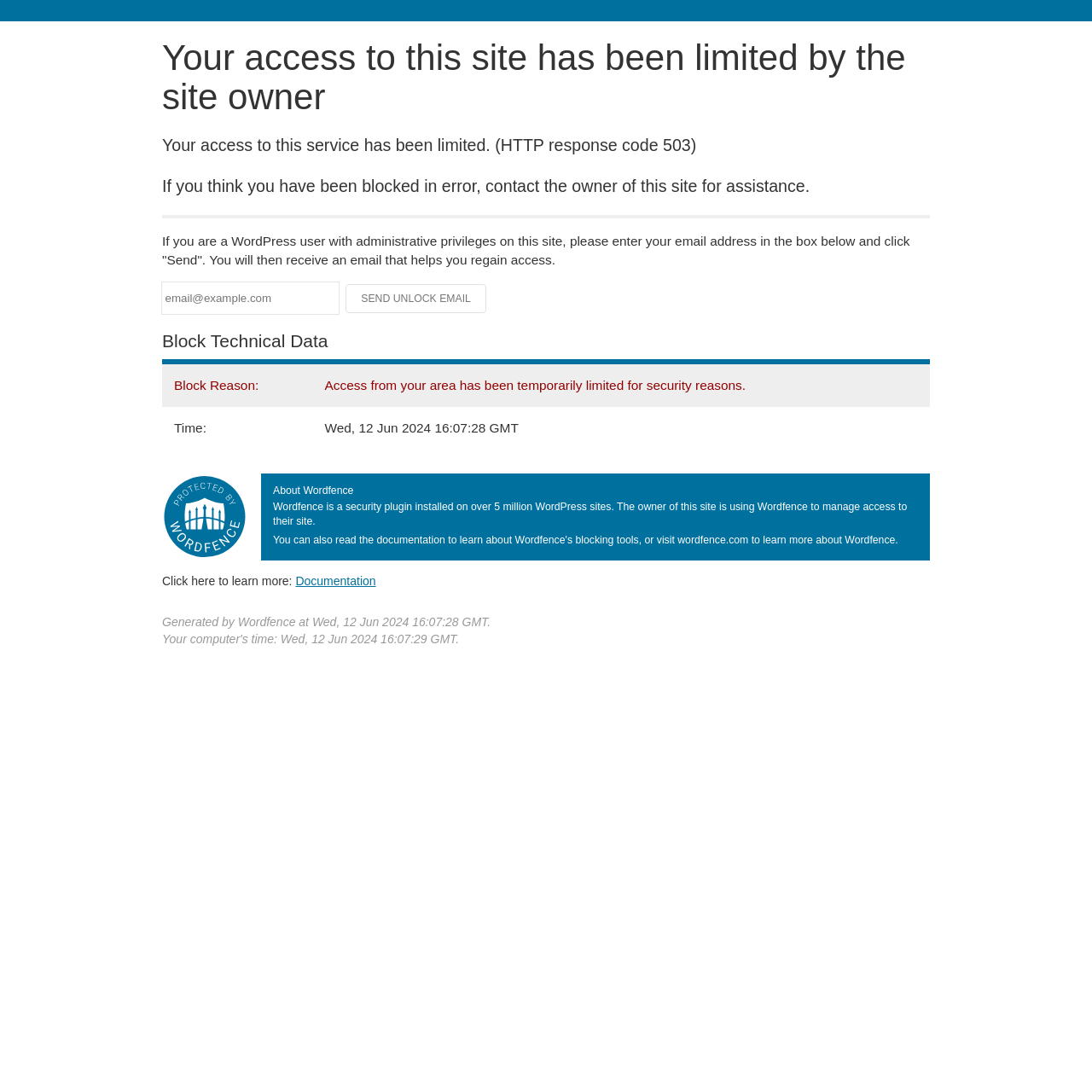Please identify the webpage's heading and generate its text content.

Your access to this site has been limited by the site owner